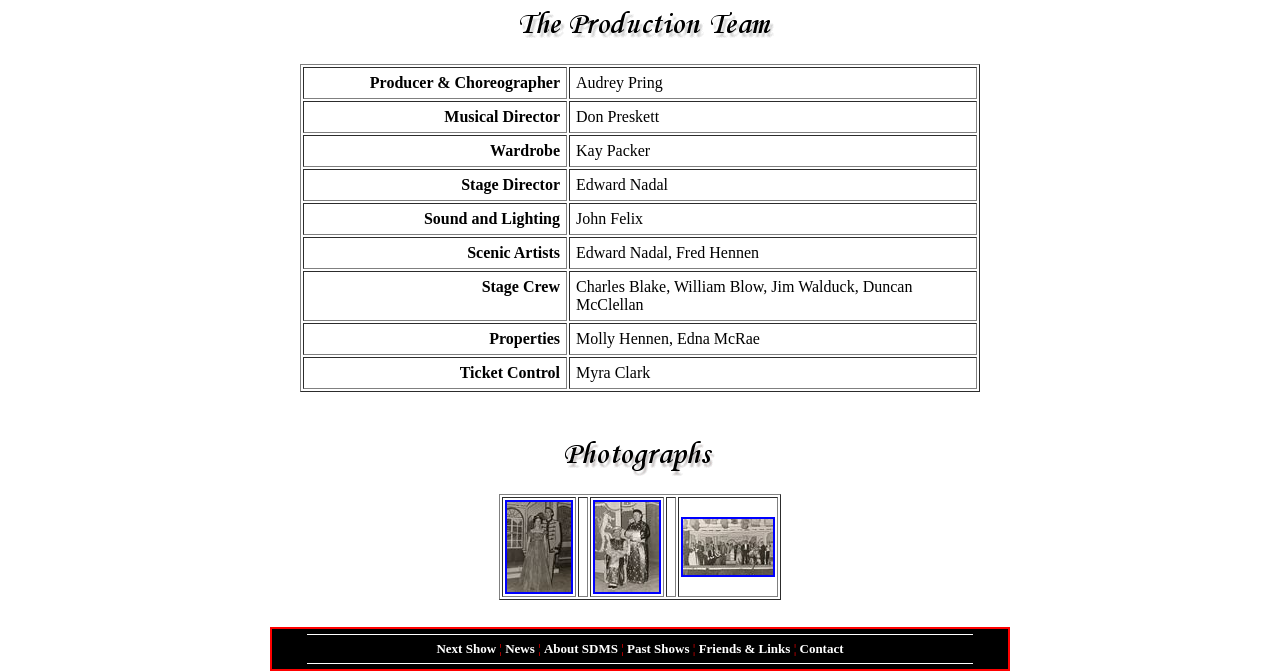Determine the bounding box coordinates of the UI element that matches the following description: "Contact". The coordinates should be four float numbers between 0 and 1 in the format [left, top, right, bottom].

[0.625, 0.955, 0.659, 0.978]